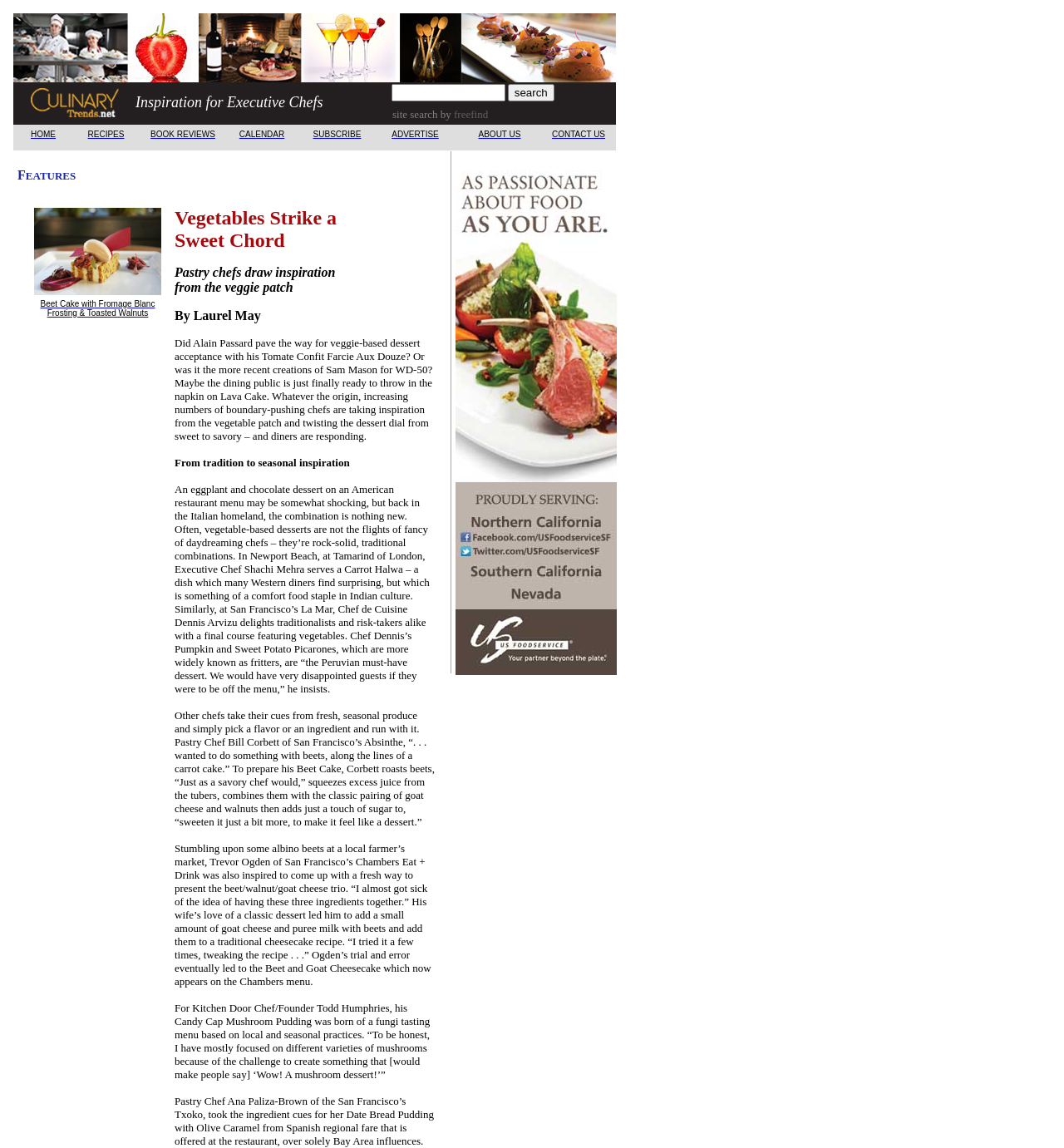Create an elaborate caption for the webpage.

The webpage is about culinary trends, specifically featuring articles and recipes related to desserts inspired by vegetables. At the top of the page, there is a logo image and a navigation menu with links to different sections of the website, including "HOME", "RECIPES", "BOOK REVIEWS", "CALENDAR", "SUBSCRIBE", "ADVERTISE", "ABOUT US", and "CONTACT US". 

Below the navigation menu, there is a search bar with a "search" button. On the left side of the page, there is a section with a title "FEATURES" in bold font, followed by several paragraphs of text discussing the trend of using vegetables in desserts. The article mentions various chefs and their creations, such as beet cake, carrot halwa, and pumpkin and sweet potato picarones.

Throughout the article, there are images of the desserts being described, as well as a few images of chefs and ingredients. There is also a link to a specific recipe, "Beet Cake with Fromage Blanc Frosting & Toasted Walnuts". The text is divided into sections with subheadings, such as "From tradition to seasonal inspiration" and "Other chefs take their cues from fresh, seasonal produce". The overall layout is organized, with clear headings and concise text.